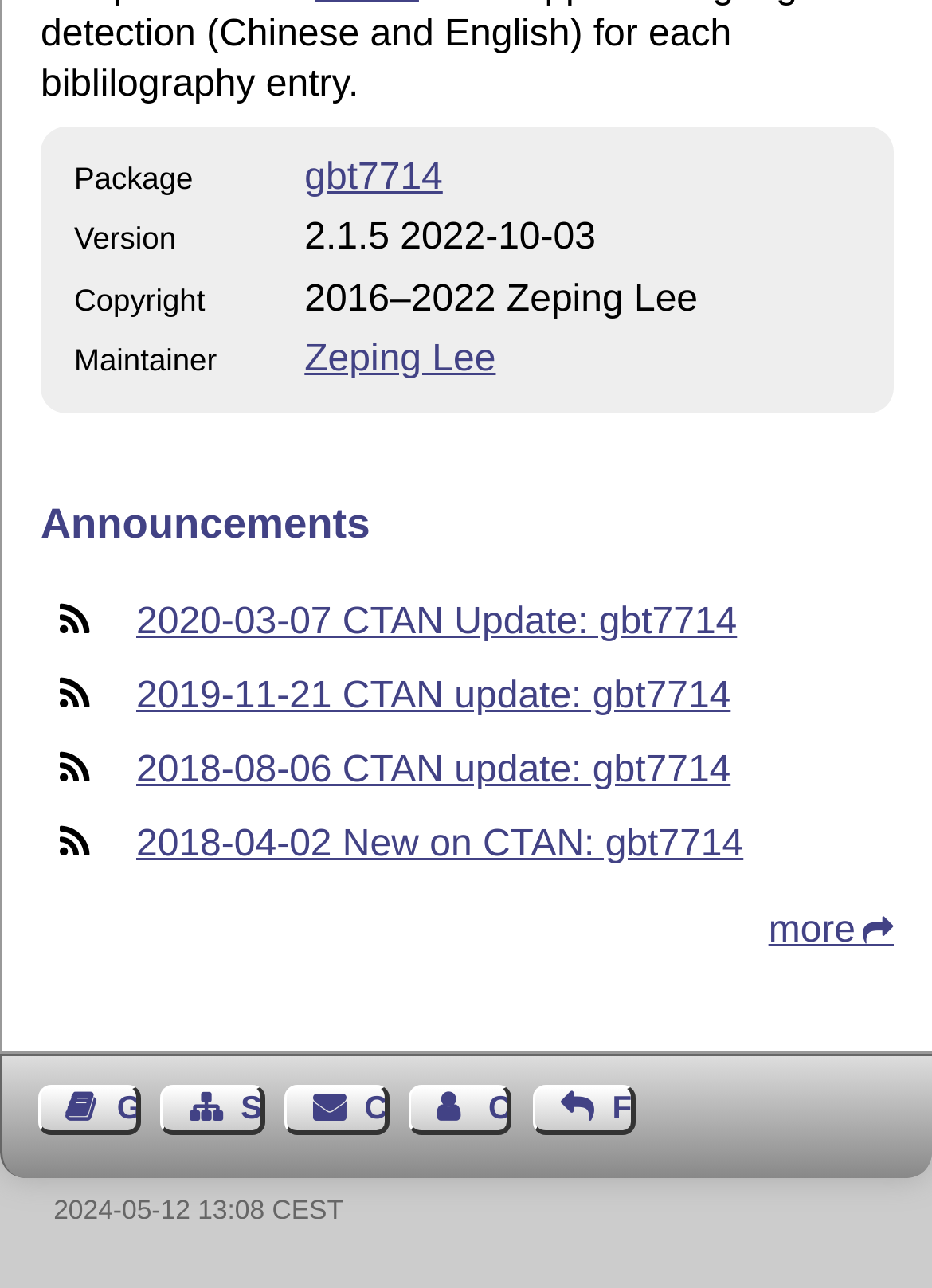Determine the bounding box coordinates for the clickable element required to fulfill the instruction: "Contact the author". Provide the coordinates as four float numbers between 0 and 1, i.e., [left, top, right, bottom].

[0.439, 0.842, 0.55, 0.881]